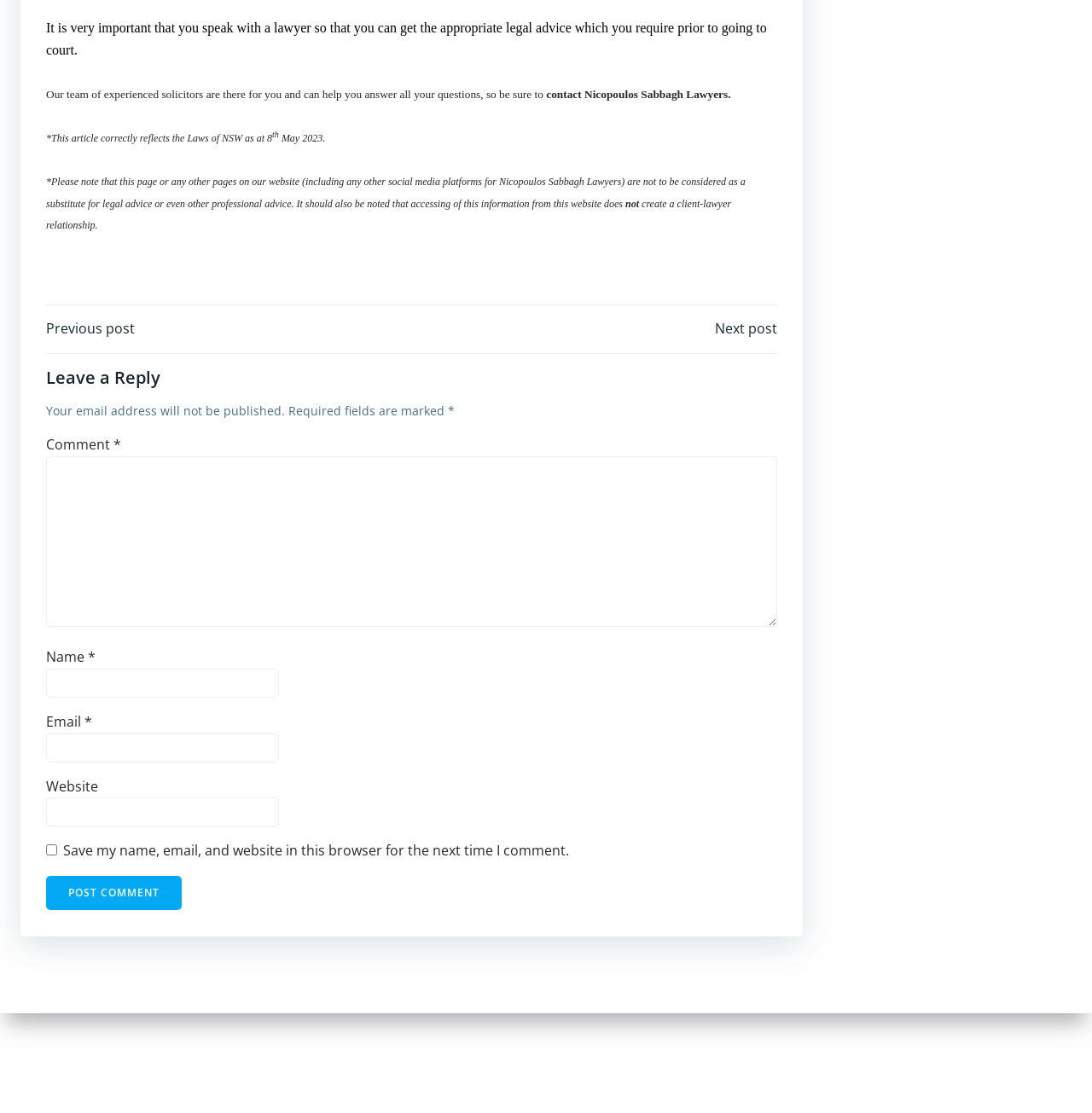Predict the bounding box coordinates for the UI element described as: "Web Policies". The coordinates should be four float numbers between 0 and 1, presented as [left, top, right, bottom].

None